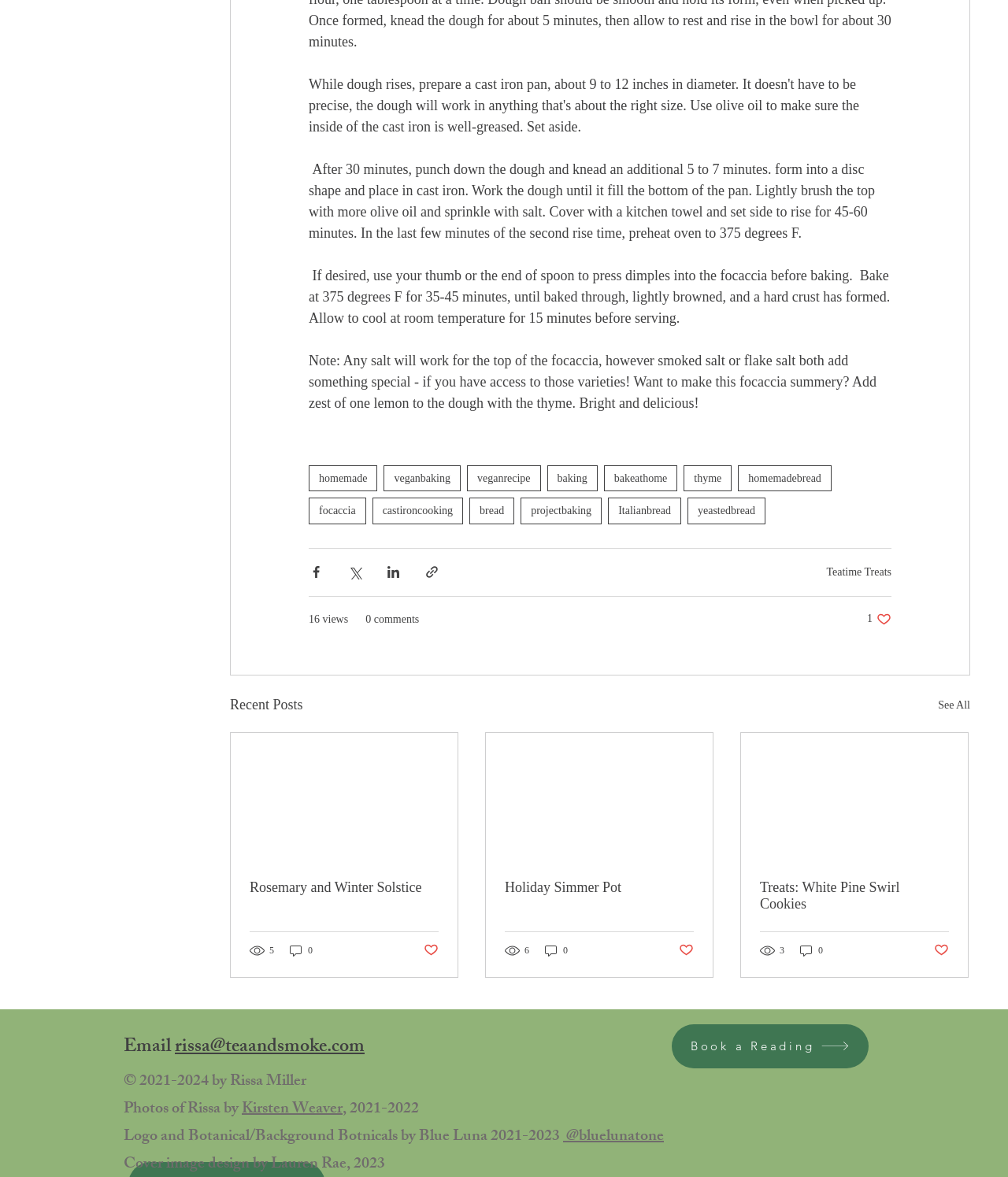Show me the bounding box coordinates of the clickable region to achieve the task as per the instruction: "Click on PRODUCTS".

None